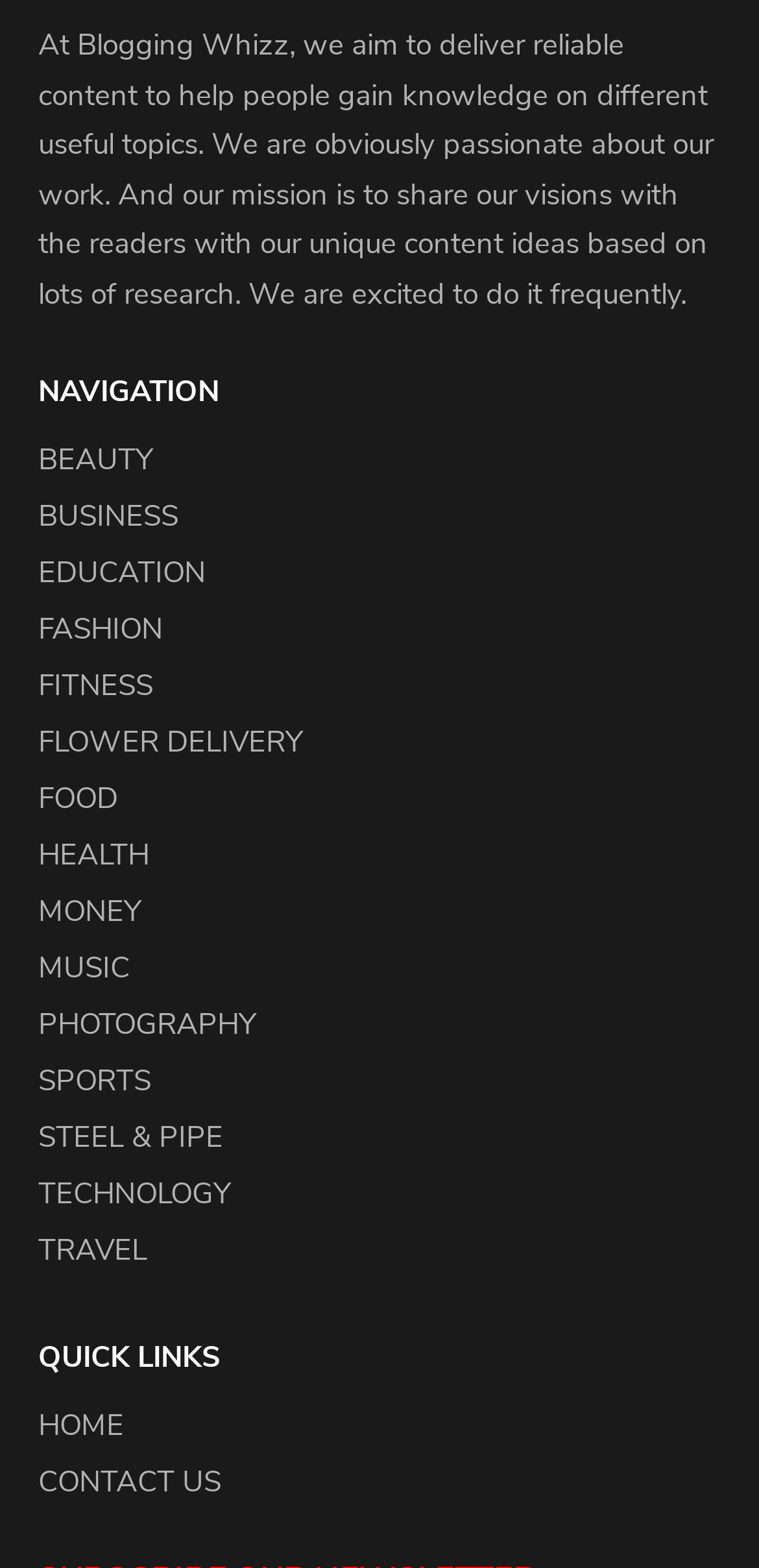Extract the bounding box of the UI element described as: "Contact us".

[0.05, 0.933, 0.291, 0.957]